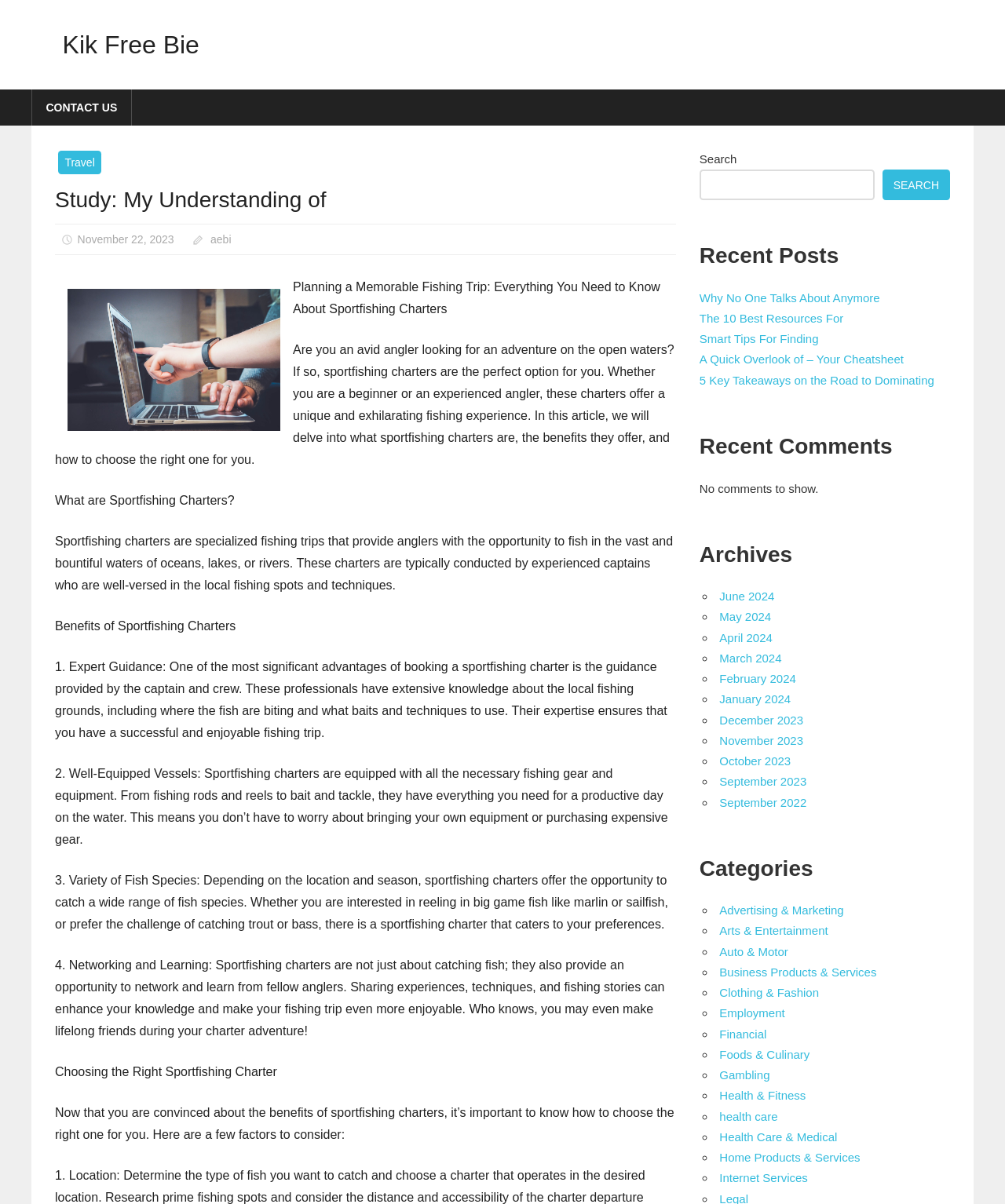Please determine the bounding box coordinates for the element with the description: "Employment".

[0.716, 0.836, 0.781, 0.847]